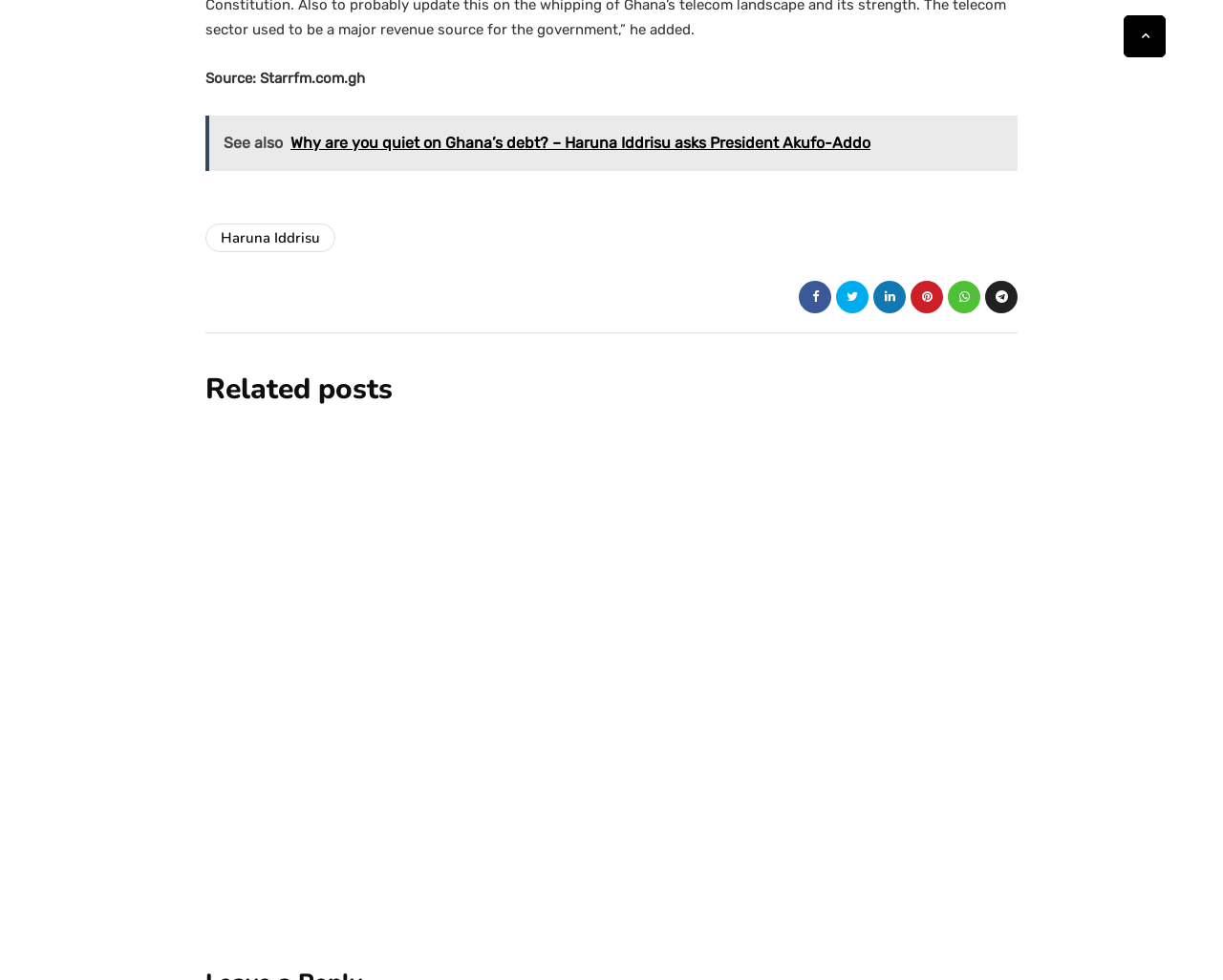Please provide a brief answer to the question using only one word or phrase: 
How many social media links are there?

6